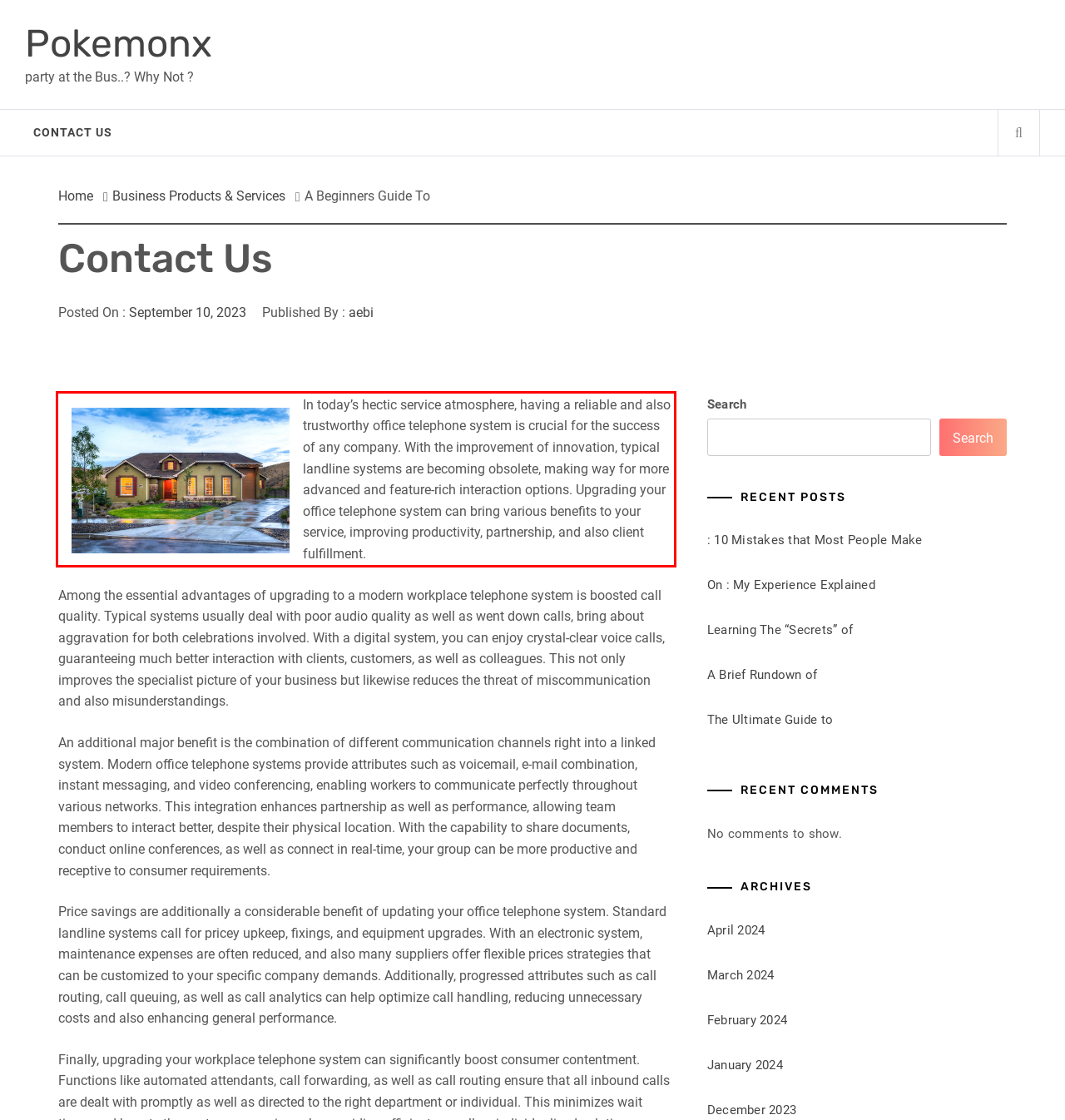You are provided with a webpage screenshot that includes a red rectangle bounding box. Extract the text content from within the bounding box using OCR.

In today’s hectic service atmosphere, having a reliable and also trustworthy office telephone system is crucial for the success of any company. With the improvement of innovation, typical landline systems are becoming obsolete, making way for more advanced and feature-rich interaction options. Upgrading your office telephone system can bring various benefits to your service, improving productivity, partnership, and also client fulfillment.